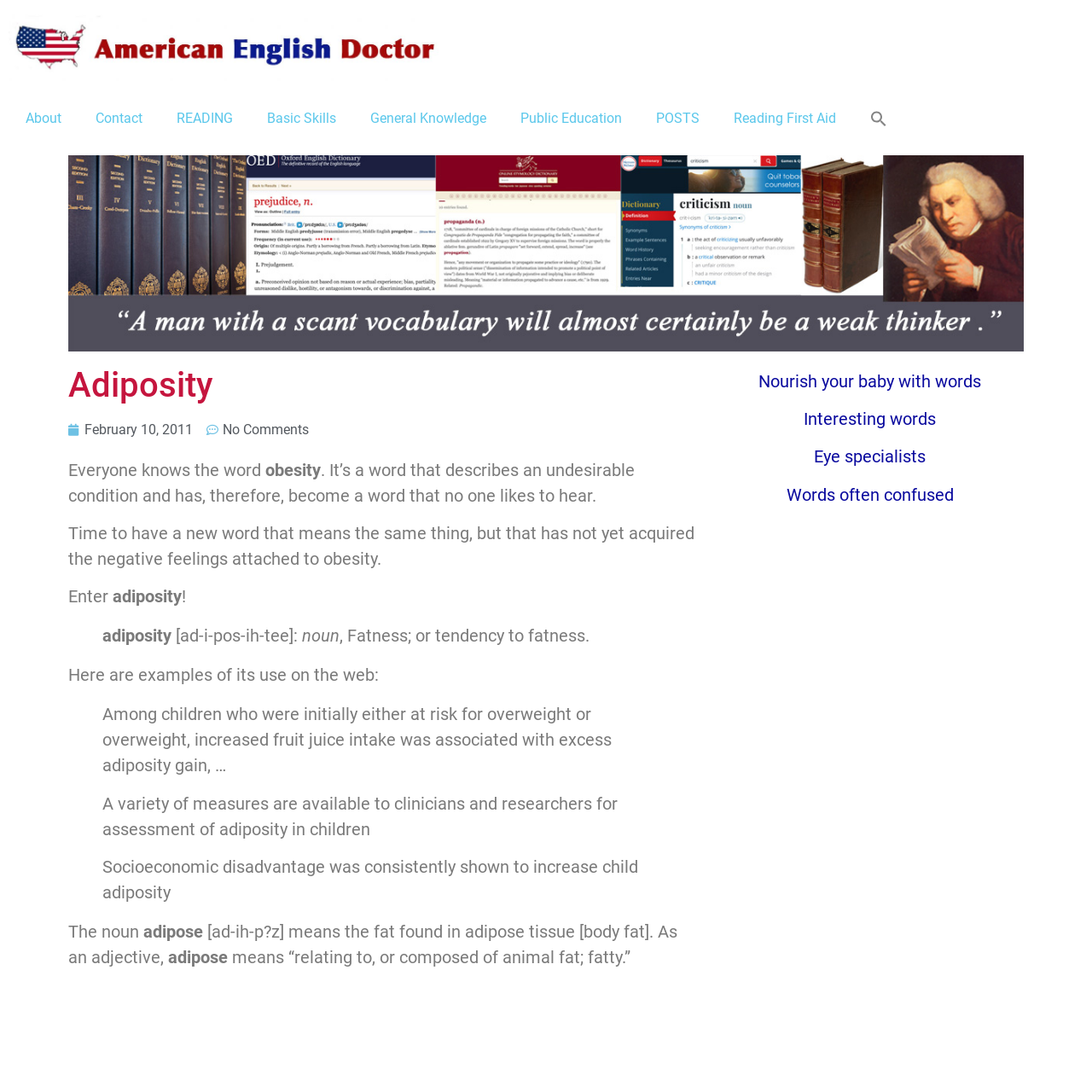Please find the bounding box coordinates of the element that must be clicked to perform the given instruction: "Click on the 'About' link". The coordinates should be four float numbers from 0 to 1, i.e., [left, top, right, bottom].

[0.008, 0.091, 0.072, 0.127]